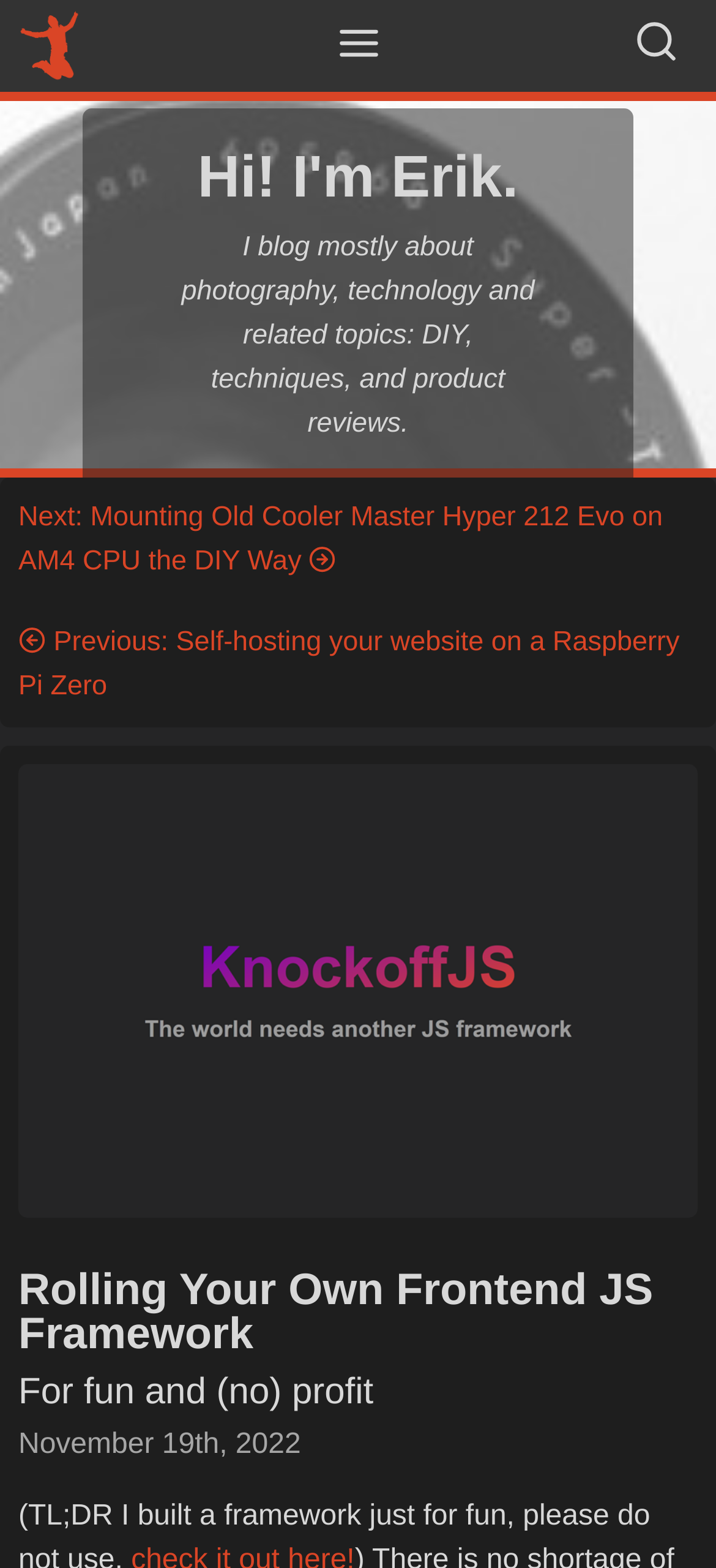Please locate the bounding box coordinates of the element that needs to be clicked to achieve the following instruction: "Click on the 'home' link". The coordinates should be four float numbers between 0 and 1, i.e., [left, top, right, bottom].

[0.346, 0.037, 0.654, 0.064]